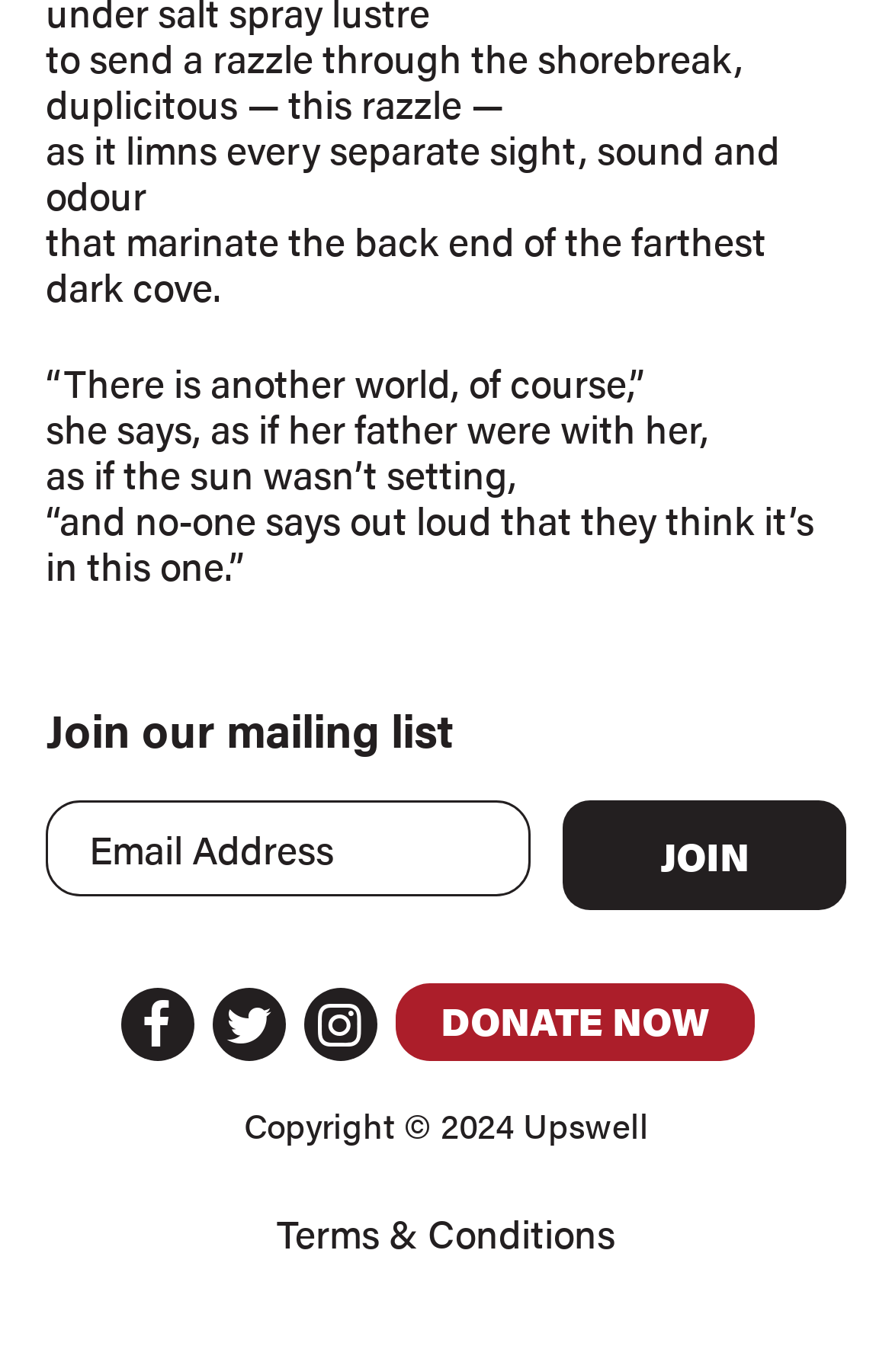Bounding box coordinates are specified in the format (top-left x, top-left y, bottom-right x, bottom-right y). All values are floating point numbers bounded between 0 and 1. Please provide the bounding box coordinate of the region this sentence describes: Instagram

[0.34, 0.719, 0.422, 0.773]